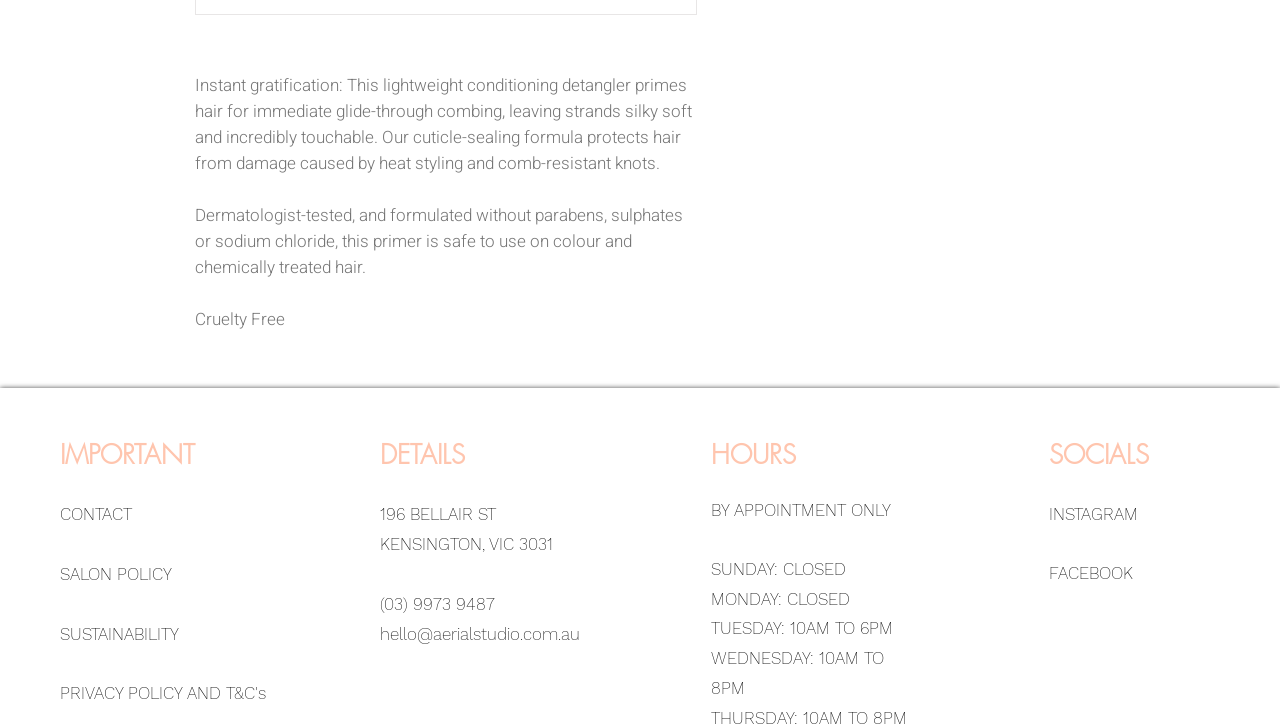Give a succinct answer to this question in a single word or phrase: 
Is the product cruelty-free?

Yes